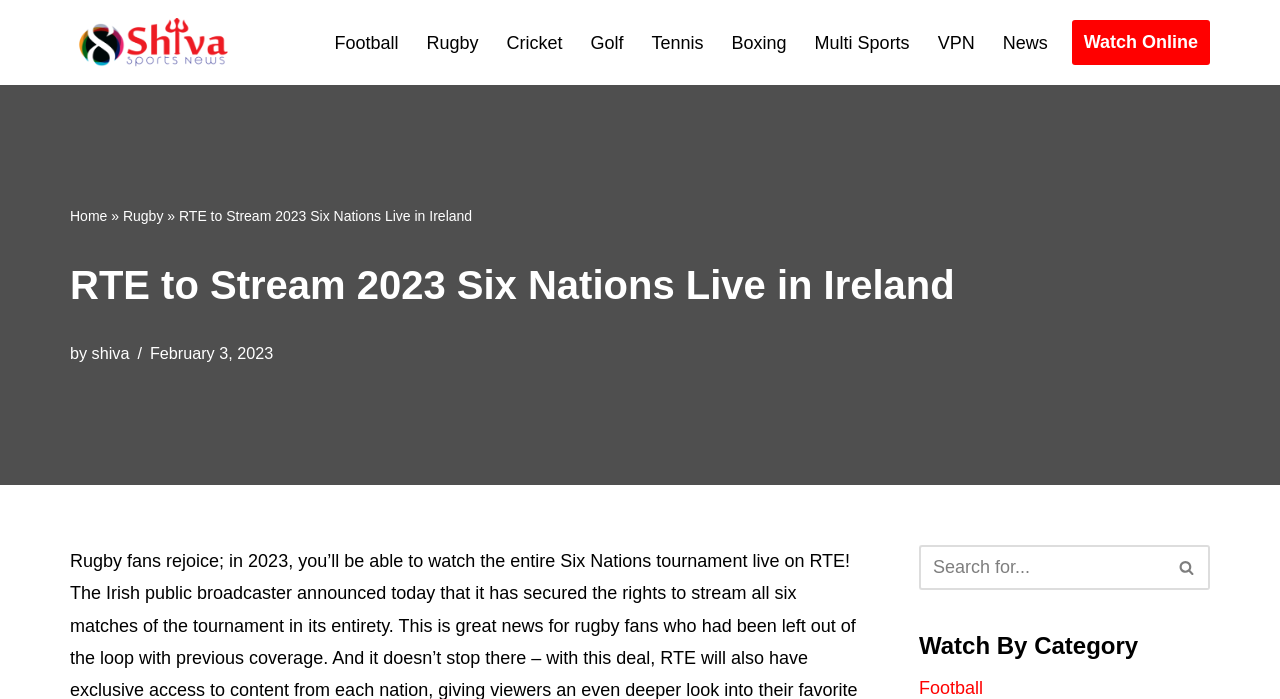Identify the bounding box coordinates of the specific part of the webpage to click to complete this instruction: "Search for something".

[0.718, 0.779, 0.91, 0.844]